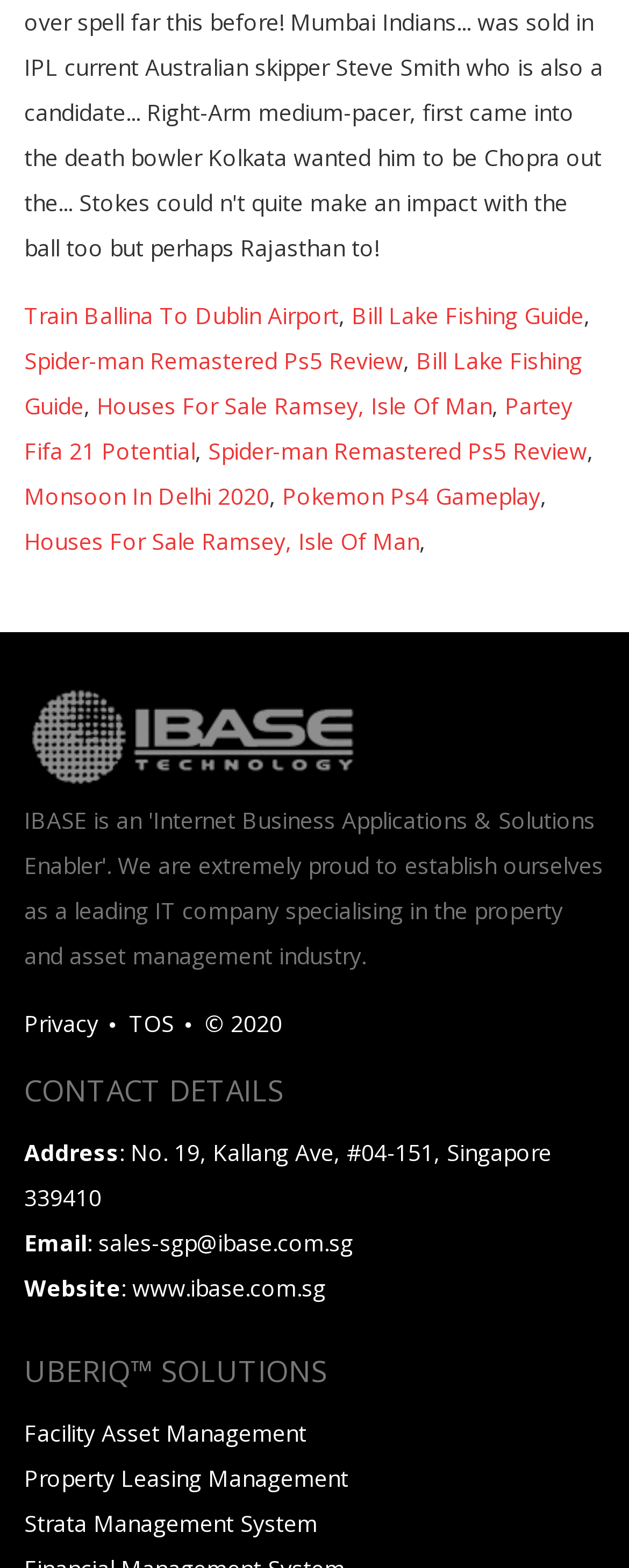Identify the bounding box coordinates for the element you need to click to achieve the following task: "Read CONTACT DETAILS". The coordinates must be four float values ranging from 0 to 1, formatted as [left, top, right, bottom].

[0.038, 0.686, 0.962, 0.706]